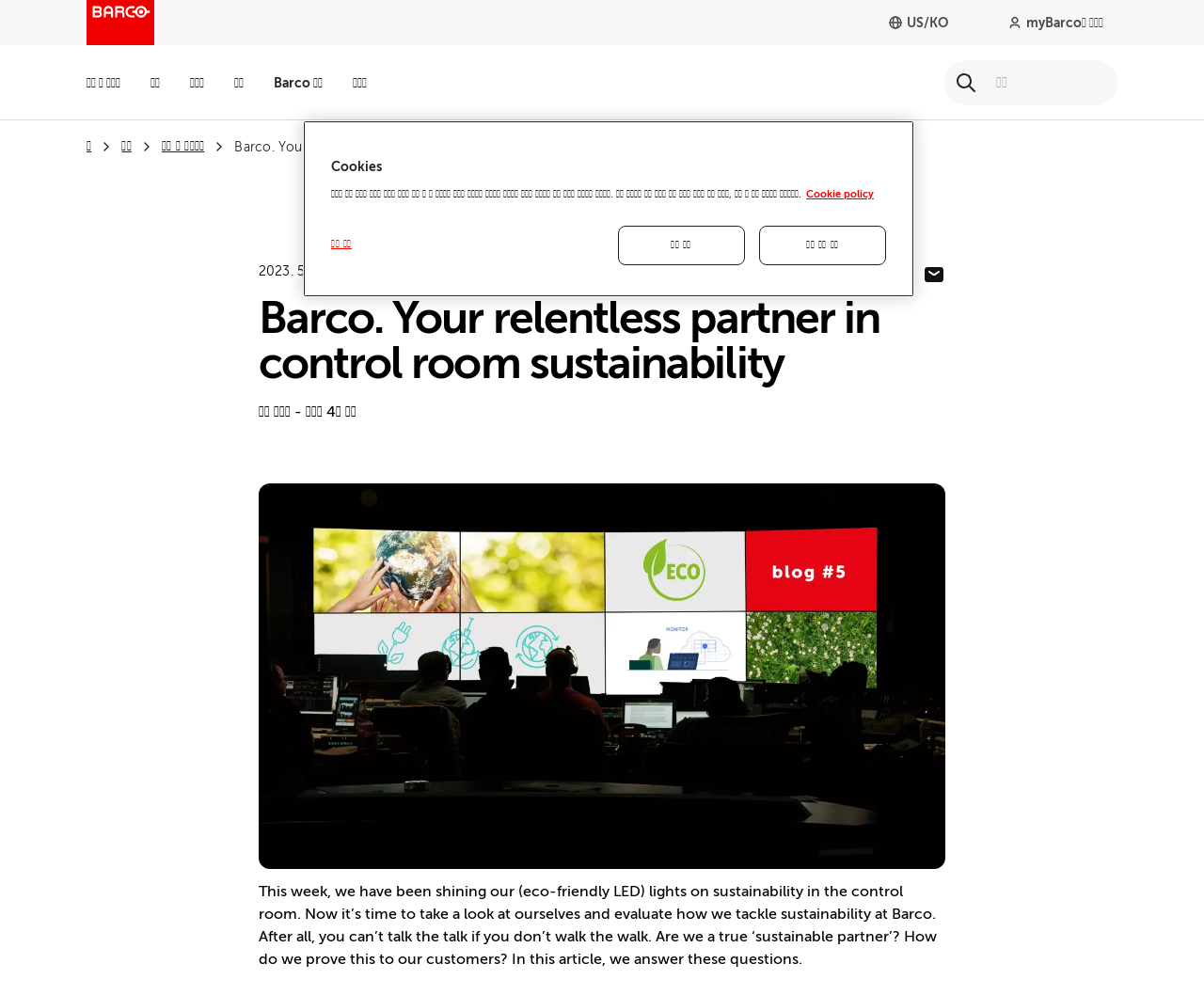Construct a comprehensive caption that outlines the webpage's structure and content.

The webpage appears to be the official website of Barco, a company that specializes in control room sustainability. At the top left corner, there is a Barco logo, which is also a link. Next to the logo, there are several links to different sections of the website, including "제품 및 솔루션" (Products and Solutions), "영감" (Inspiration), "연락처" (Contact), "지원" (Support), "Barco 소개" (About Barco), and "파트너" (Partners).

On the top right corner, there is a login button for "myBarco" and a search bar with a search button. Below the search bar, there is a navigation menu with links to "홈" (Home), "영감" (Inspiration), and "뉴스 및 인사이트" (News and Insights).

The main content of the webpage is divided into two sections. The first section has a heading that reads "Barco. Your relentless partner in control room sustainability" and a subheading that says "지속 가능성 - 제어실 4분 읽기" (Sustainability - 4-minute read on control room). Below the heading, there is a large image related to sustainability.

The second section is an article that discusses Barco's approach to sustainability. The article starts with a question, "Are we a true ‘sustainable partner’? How do we prove this to our customers?" and then provides an answer. The article is accompanied by a superscript with a date, "2023. 5. 26."

At the bottom of the webpage, there are social media links to Facebook, Twitter, LinkedIn, and email. There is also a cookie banner that provides information about the company's use of cookies and allows users to customize their cookie settings.